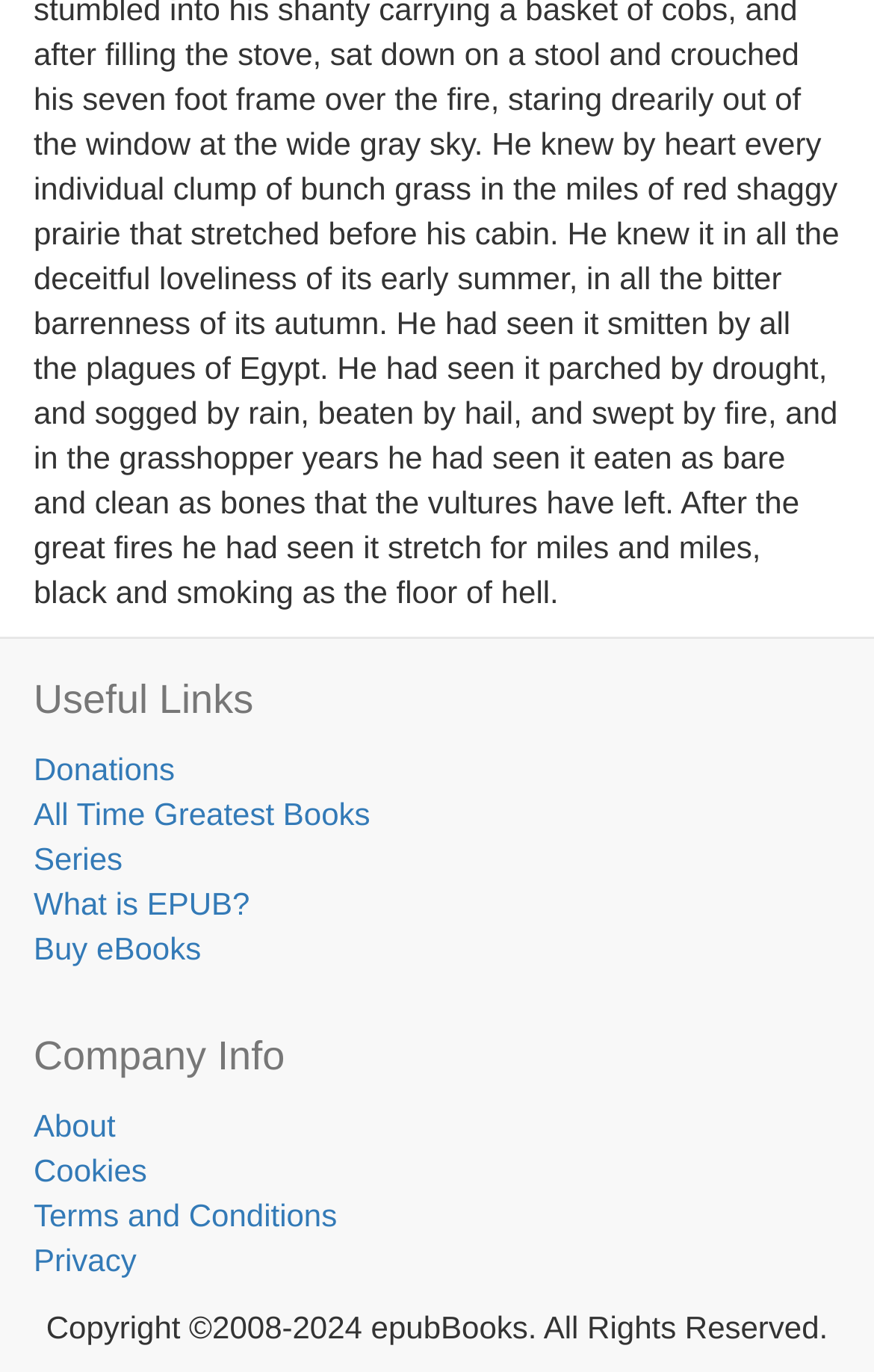Answer the question below with a single word or a brief phrase: 
What is the name of the company that owns the website?

epubBooks